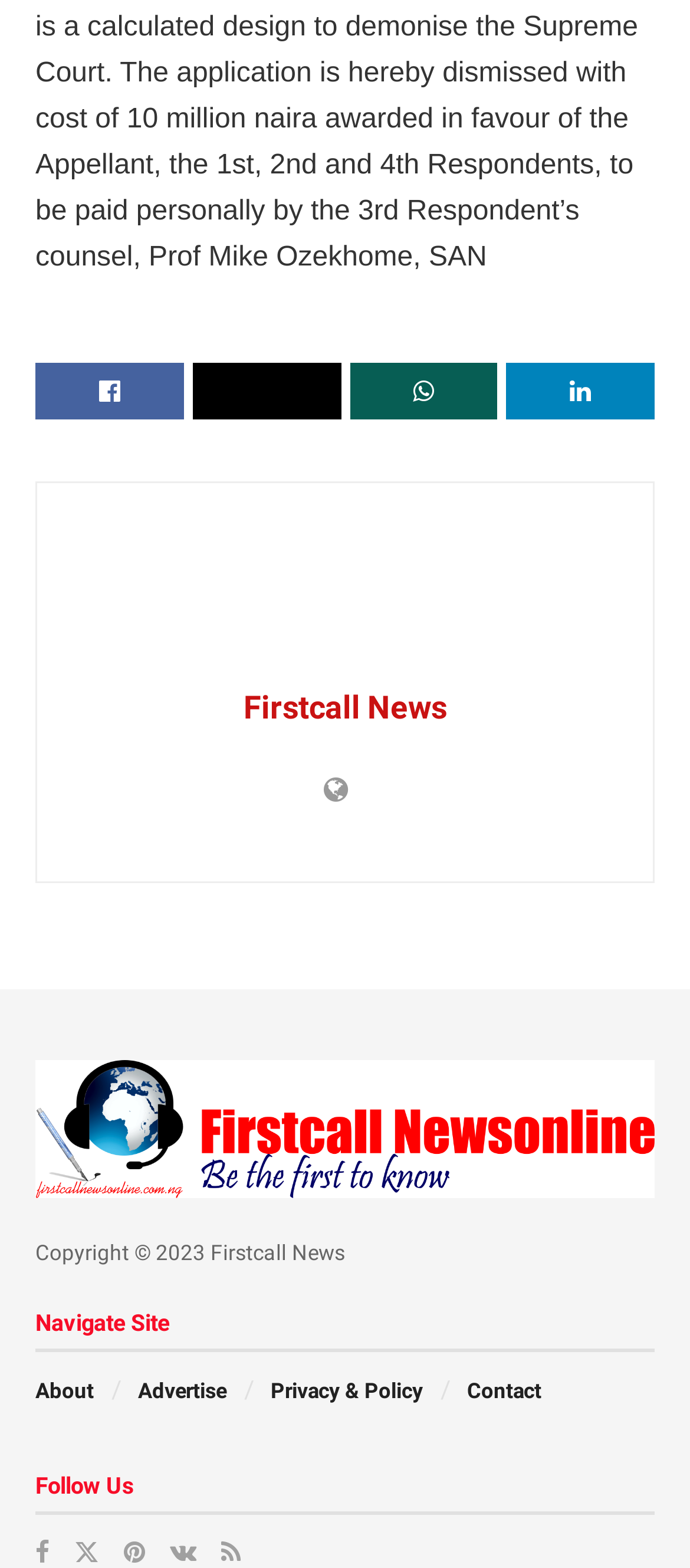What is the copyright year of the website?
Please provide an in-depth and detailed response to the question.

The copyright year of the website can be found in the StaticText element at the bottom of the webpage, which reads 'Copyright © 2023 Firstcall News'.